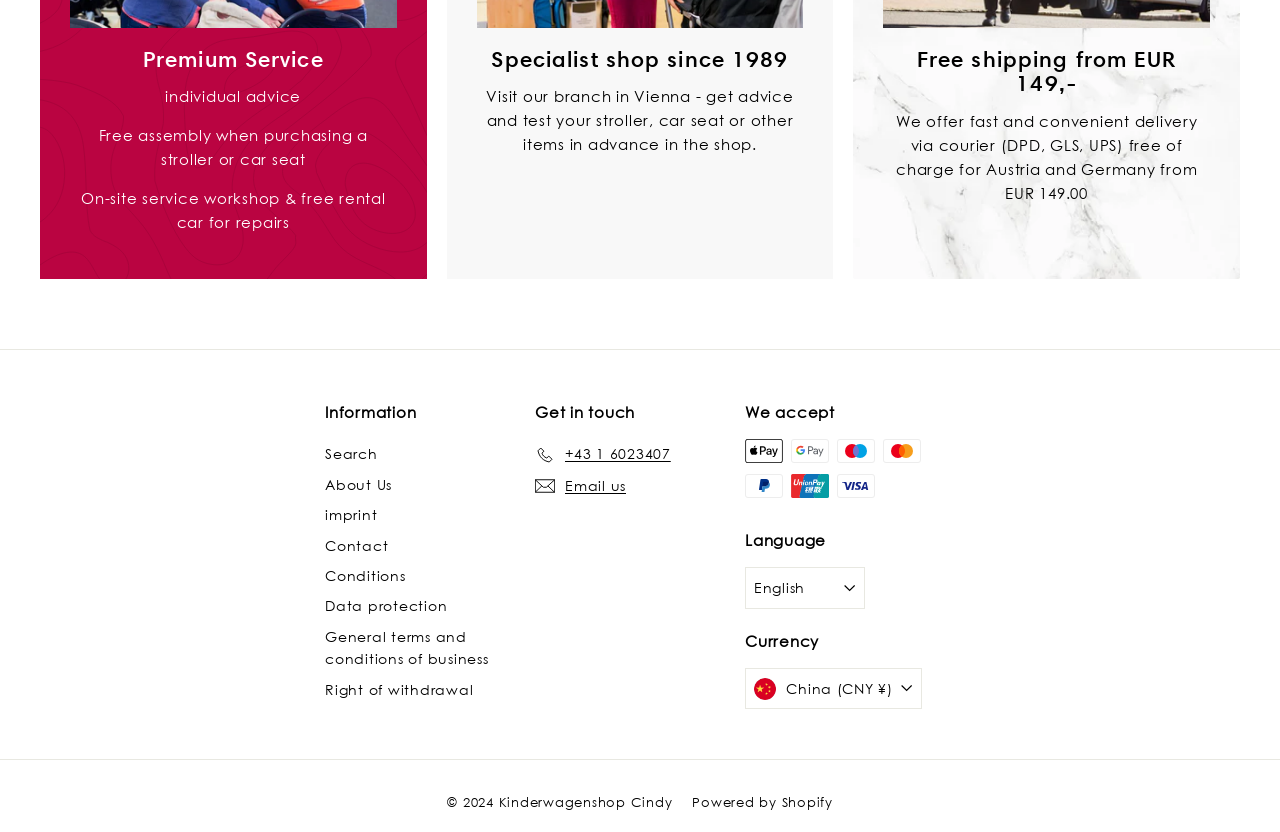Please provide the bounding box coordinates for the element that needs to be clicked to perform the instruction: "Contact us". The coordinates must consist of four float numbers between 0 and 1, formatted as [left, top, right, bottom].

[0.254, 0.638, 0.303, 0.674]